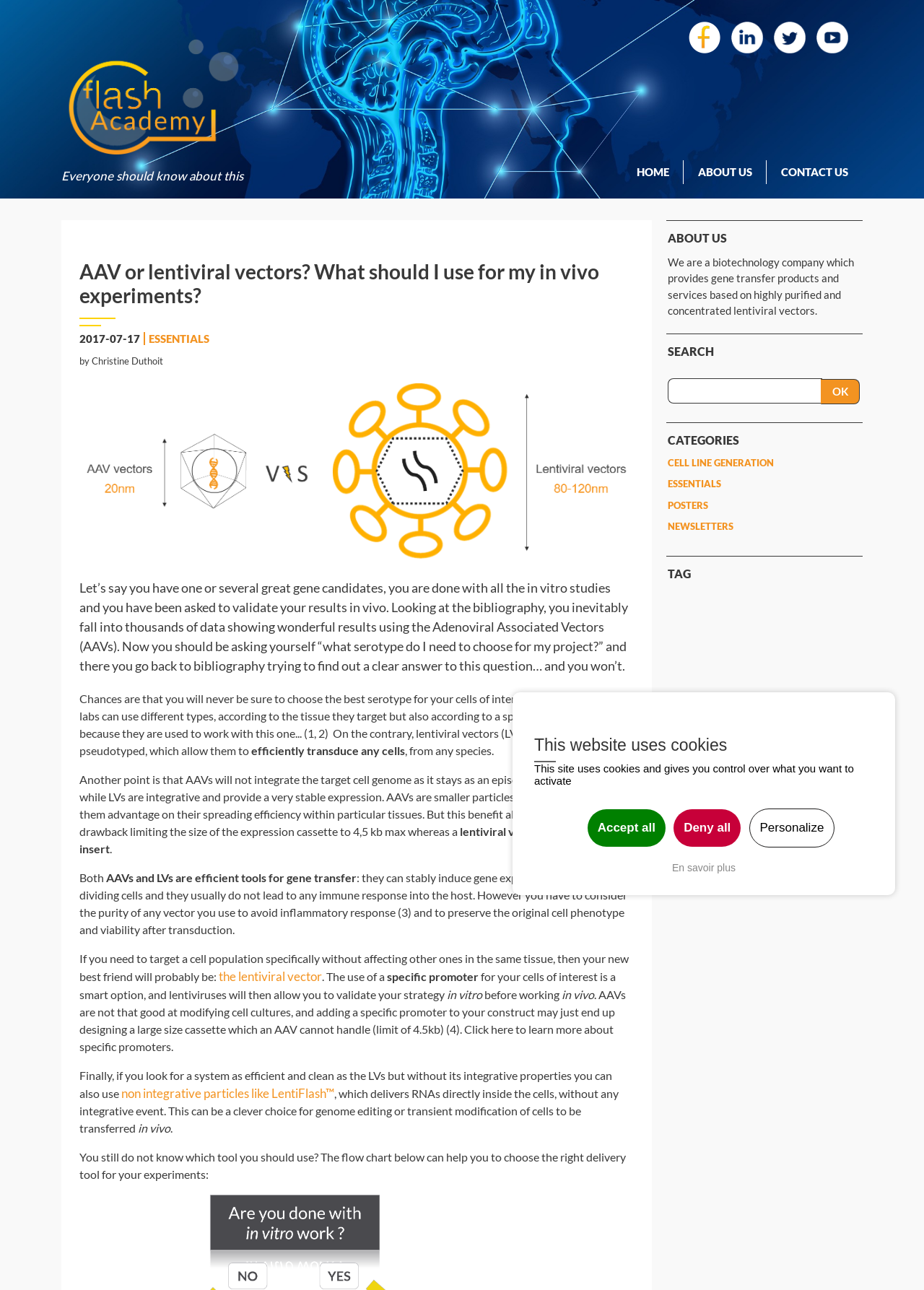Identify the bounding box coordinates for the element you need to click to achieve the following task: "Click the 'CELL LINE GENERATION' link". Provide the bounding box coordinates as four float numbers between 0 and 1, in the form [left, top, right, bottom].

[0.722, 0.353, 0.932, 0.364]